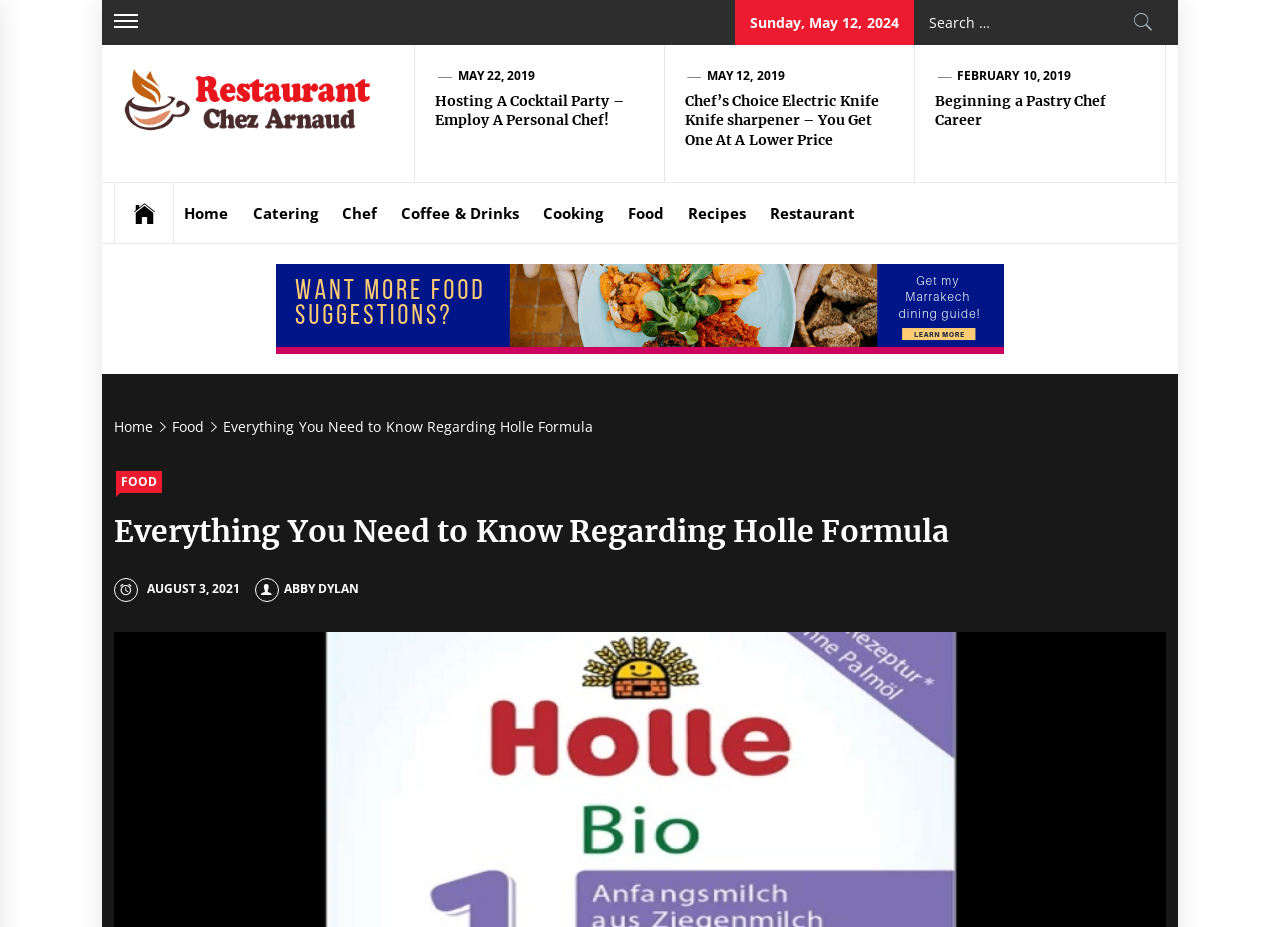Locate the bounding box coordinates of the clickable area to execute the instruction: "Search for something". Provide the coordinates as four float numbers between 0 and 1, represented as [left, top, right, bottom].

[0.714, 0.0, 0.911, 0.049]